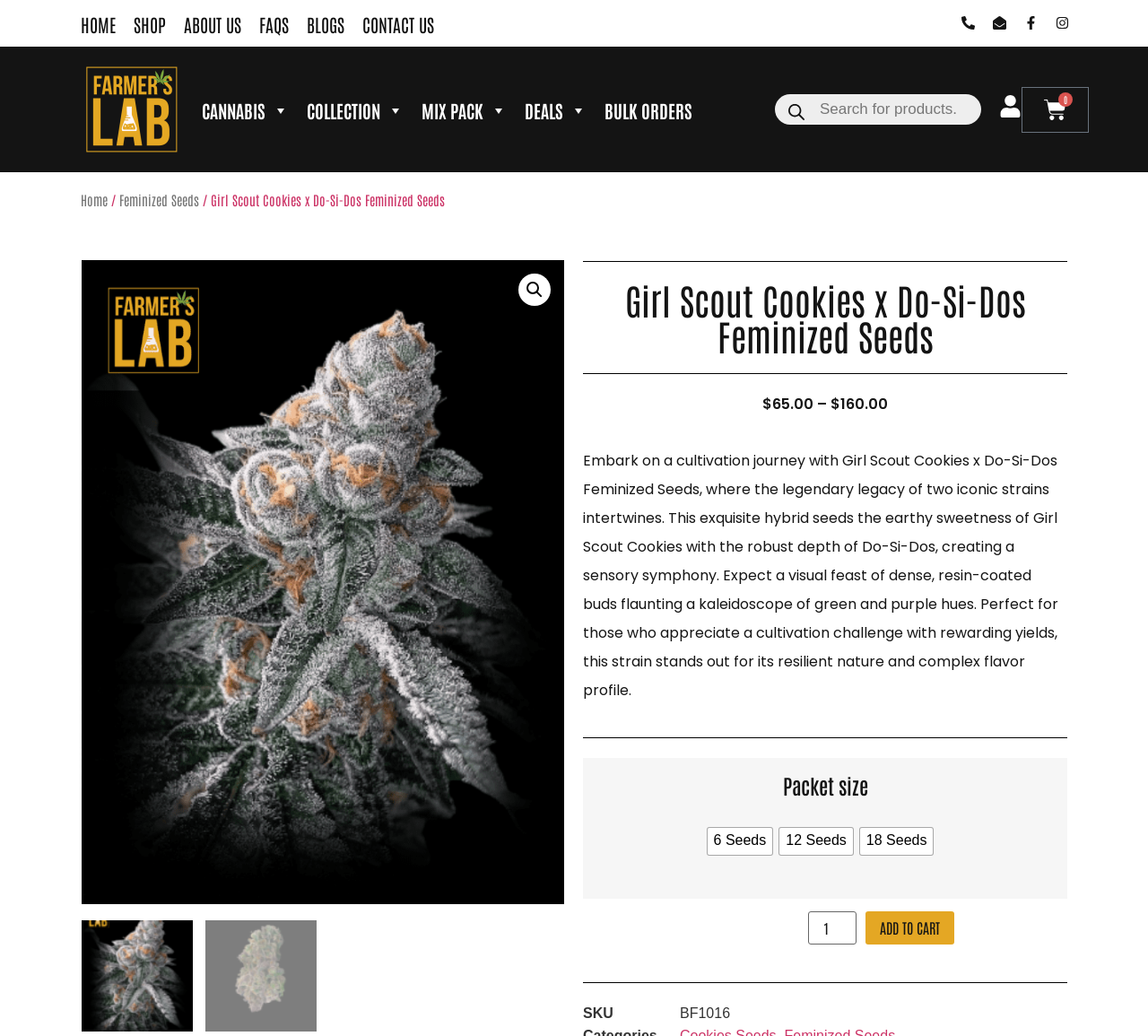What is the minimum quantity of seeds that can be purchased?
Provide a detailed and extensive answer to the question.

I looked at the packet size options and saw that the minimum quantity is 6 seeds, which is the first option in the radiogroup.